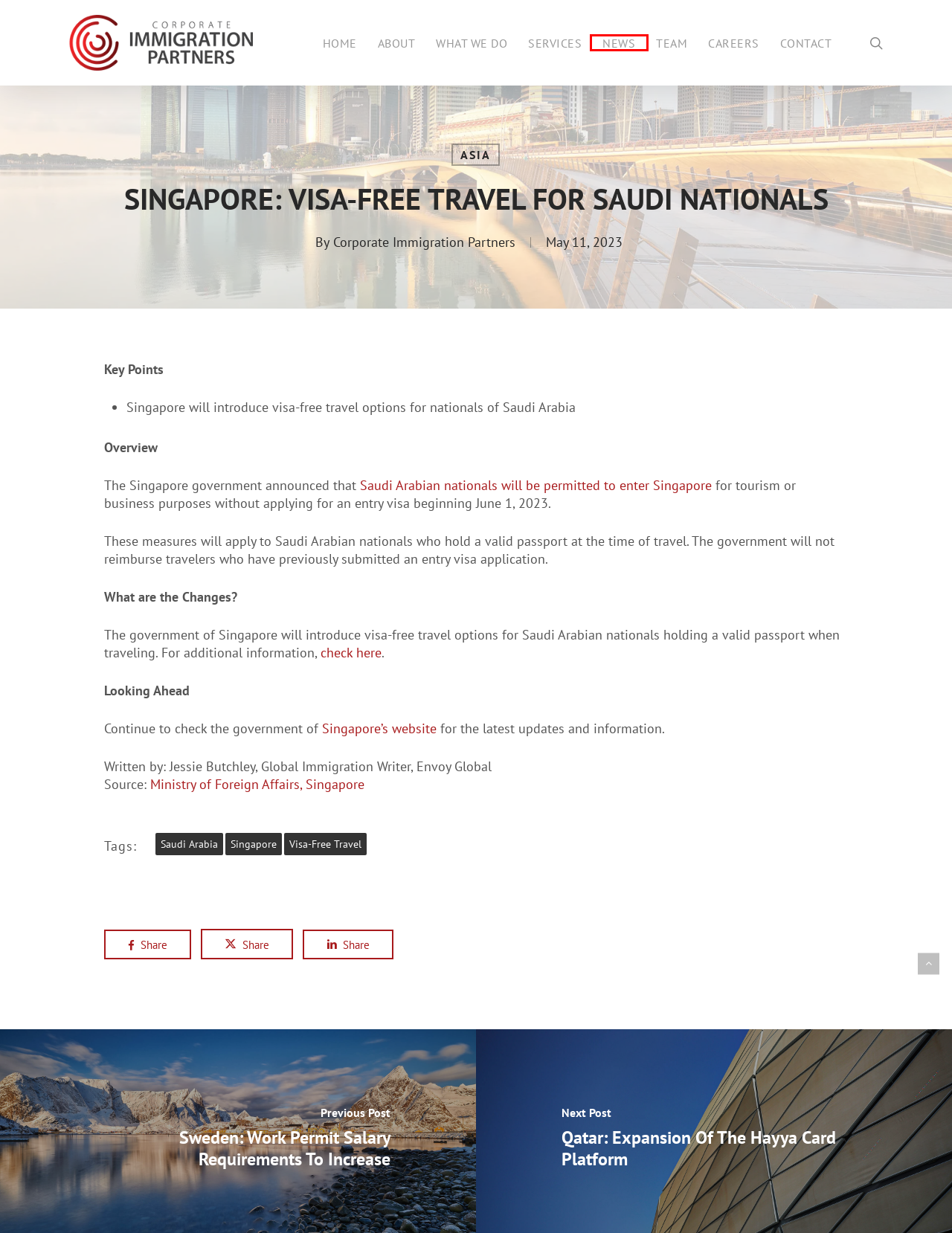Examine the screenshot of a webpage with a red bounding box around an element. Then, select the webpage description that best represents the new page after clicking the highlighted element. Here are the descriptions:
A. Ministry of Foreign Affairs Singapore - Visa and Entry Requirements
B. Corporate Immigration Partners, PC - Latest US and Global Immigration News
C. Saudi Arabia Archives - Corporate Immigration Partners, PC
D. Ministry of Foreign Affairs Singapore - Saudi Arabia
E. Corporate Immigration Partners, PC - Focusing on Green Cards, H1B, L1, O1, TN Visas, Perms, & More
F. Singapore Archives - Corporate Immigration Partners, PC
G. Asia Archives - Corporate Immigration Partners, PC
H. Visa-Free Travel Archives - Corporate Immigration Partners, PC

B